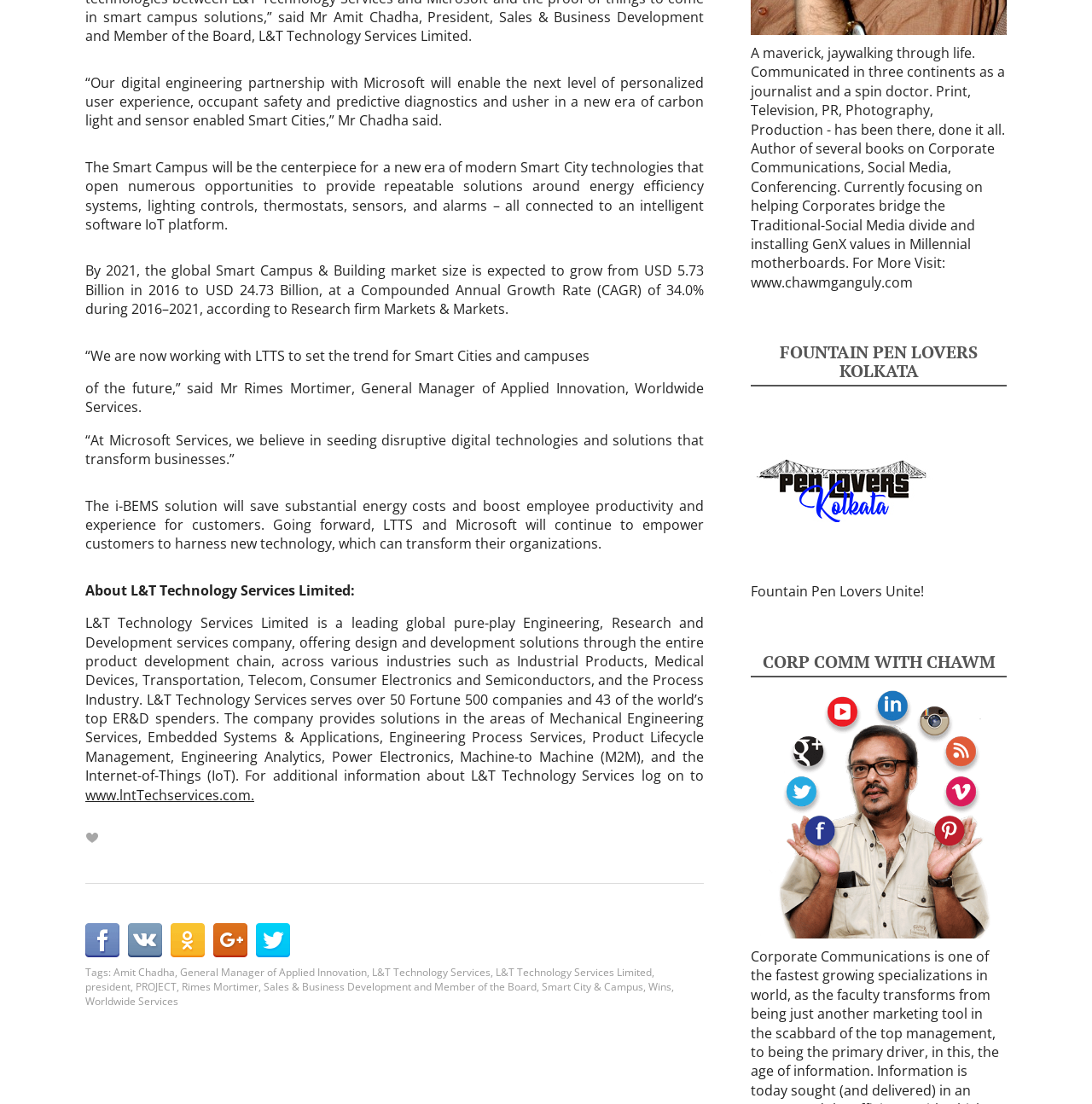What is the purpose of the i-BEMS solution?
Offer a detailed and full explanation in response to the question.

The text states, 'The i-BEMS solution will save substantial energy costs and boost employee productivity and experience for customers.'